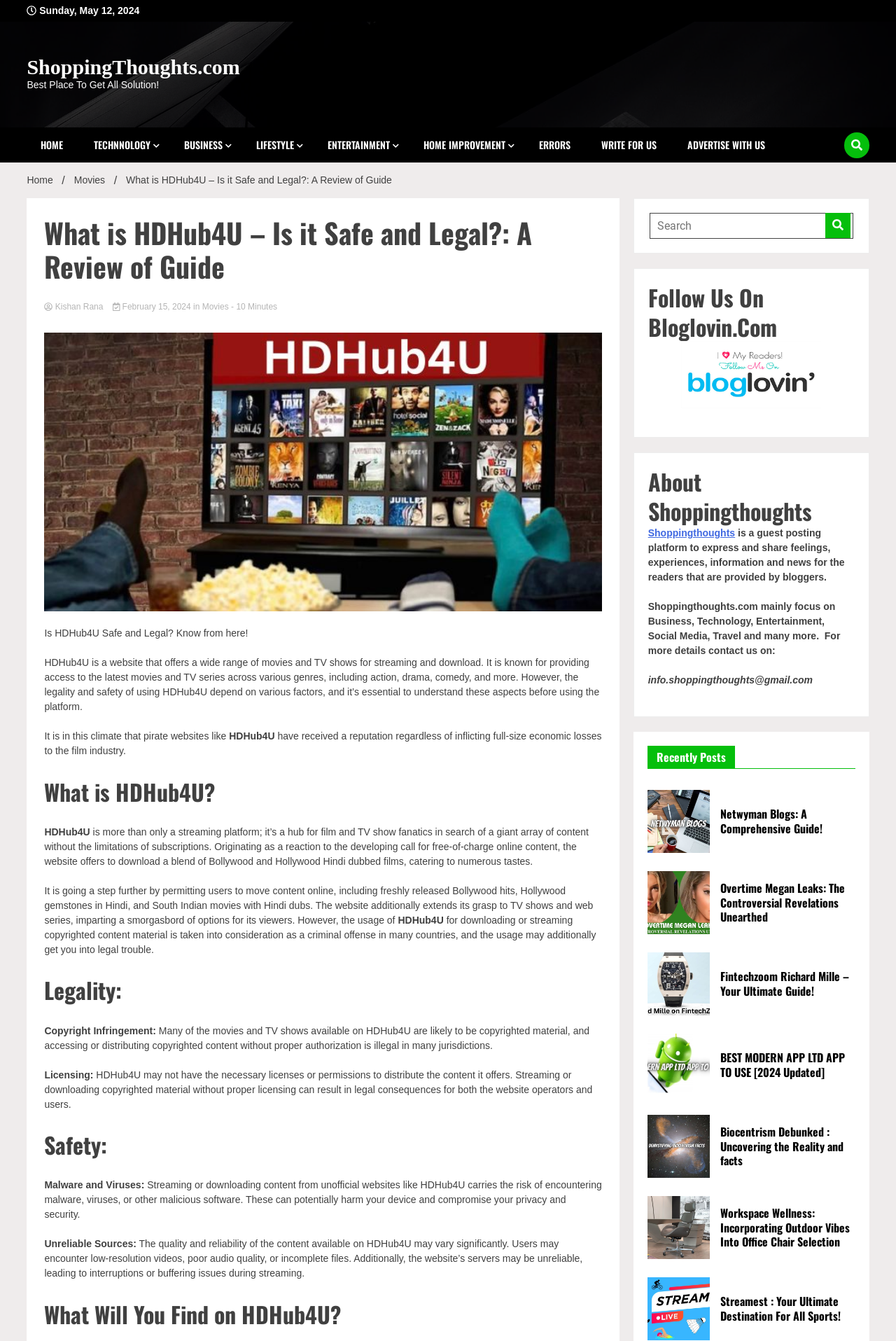Create an in-depth description of the webpage, covering main sections.

This webpage is about HDHub4U, a website that offers a wide range of movies and TV shows for streaming and download. The page has a header section with a logo, navigation menu, and a search bar. Below the header, there is a breadcrumb navigation section that shows the current page's location.

The main content of the page is divided into several sections. The first section has a heading "What is HDHub4U?" and provides an introduction to the website, its features, and its purpose. The section also includes an image of the HDHub4U website.

The next section is about the legality and safety of using HDHub4U. It discusses the potential legal consequences of accessing or distributing copyrighted content without proper authorization and the risks of malware and viruses when streaming or downloading content from unofficial websites.

The following section, "What Will You Find on HDHub4U?", describes the types of content available on the website, including Bollywood and Hollywood movies, TV shows, and web series.

On the right side of the page, there are several sections, including "Follow Us On Bloglovin.Com", "About Shoppingthoughts", and "Recently Posts". The "About Shoppingthoughts" section provides information about the Shoppingthoughts platform, its focus areas, and contact details. The "Recently Posts" section lists several recent blog posts with images and headings.

Overall, the webpage provides information about HDHub4U, its features, and the potential risks and consequences of using the website. It also includes sections about the Shoppingthoughts platform and recent blog posts.